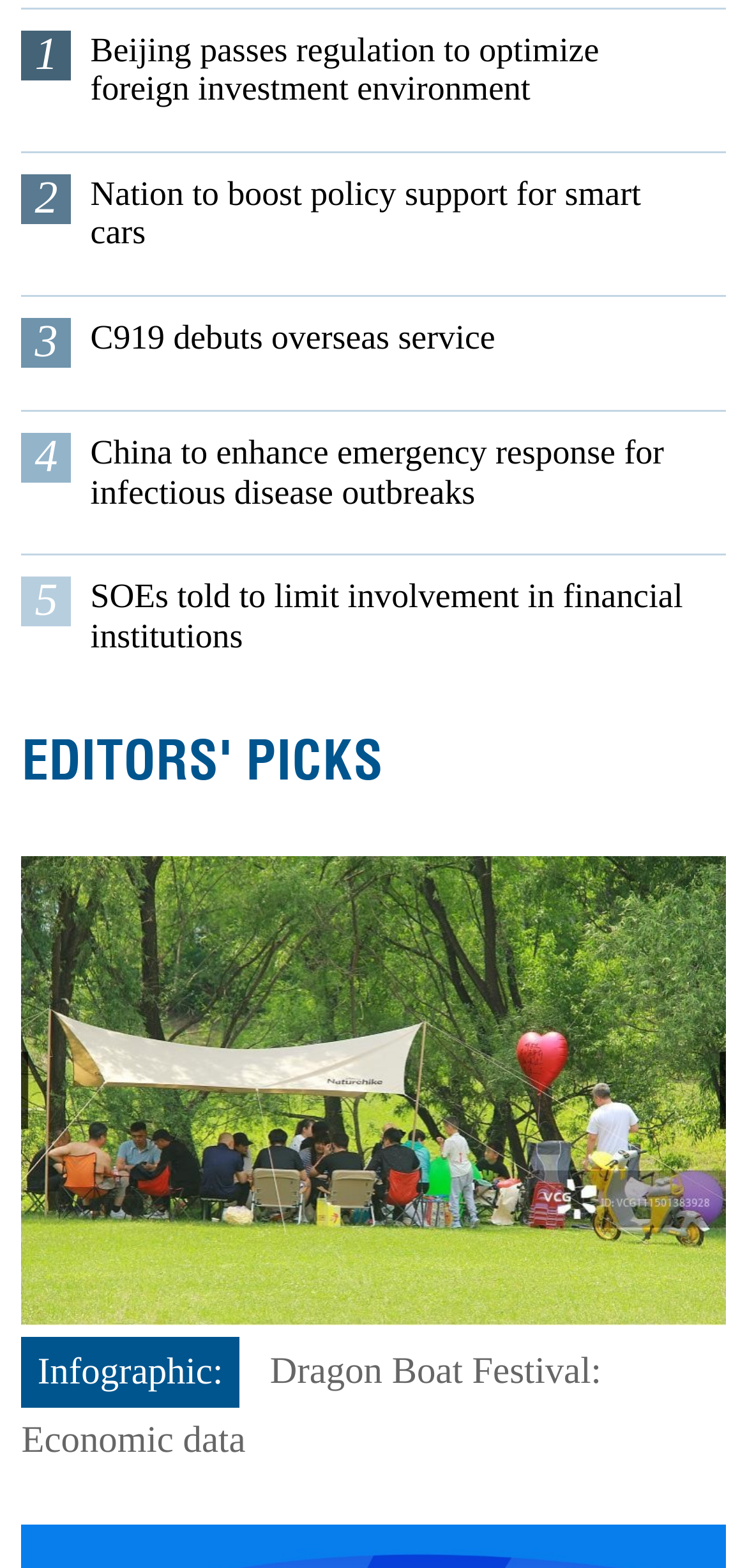How many links are in the EDITORS' PICKS section?
Provide a short answer using one word or a brief phrase based on the image.

4